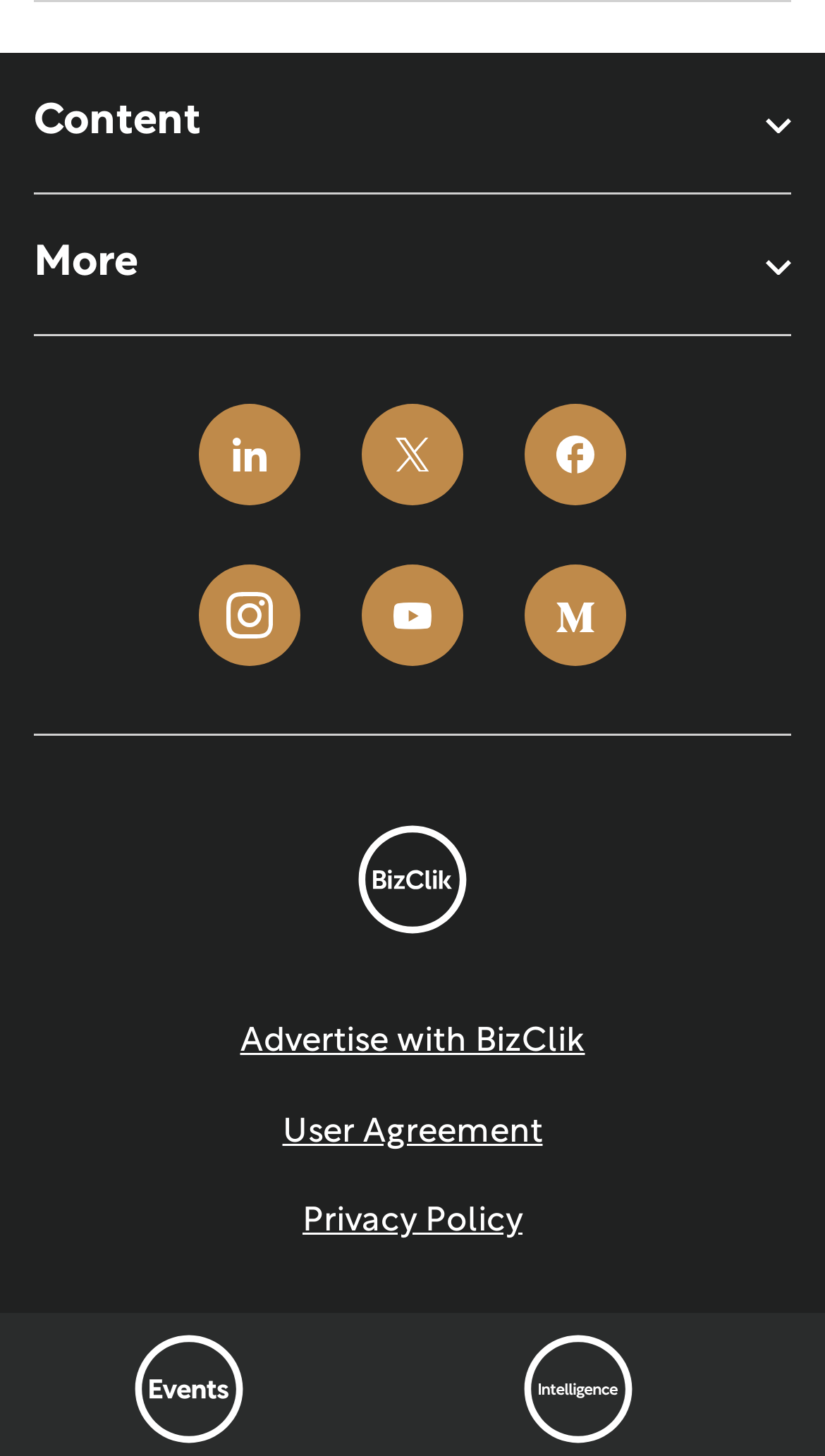What are the three links at the bottom of the webpage?
Can you provide a detailed and comprehensive answer to the question?

At the bottom of the webpage, I can see three links: 'Advertise with BizClik', 'User Agreement', and 'Privacy Policy'. These links likely provide additional information or services related to the webpage.